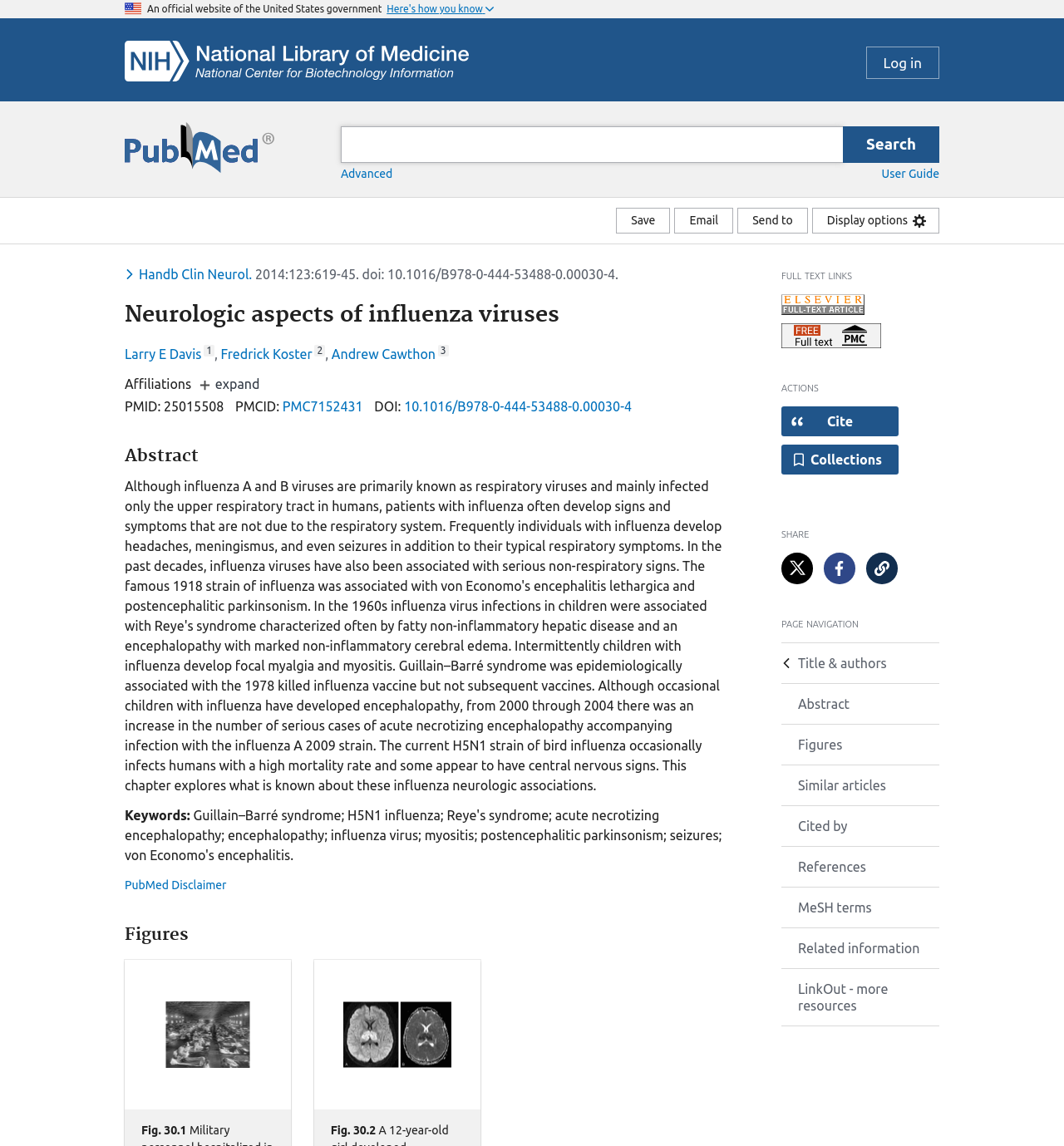How many authors are listed for this article?
Please answer using one word or phrase, based on the screenshot.

3